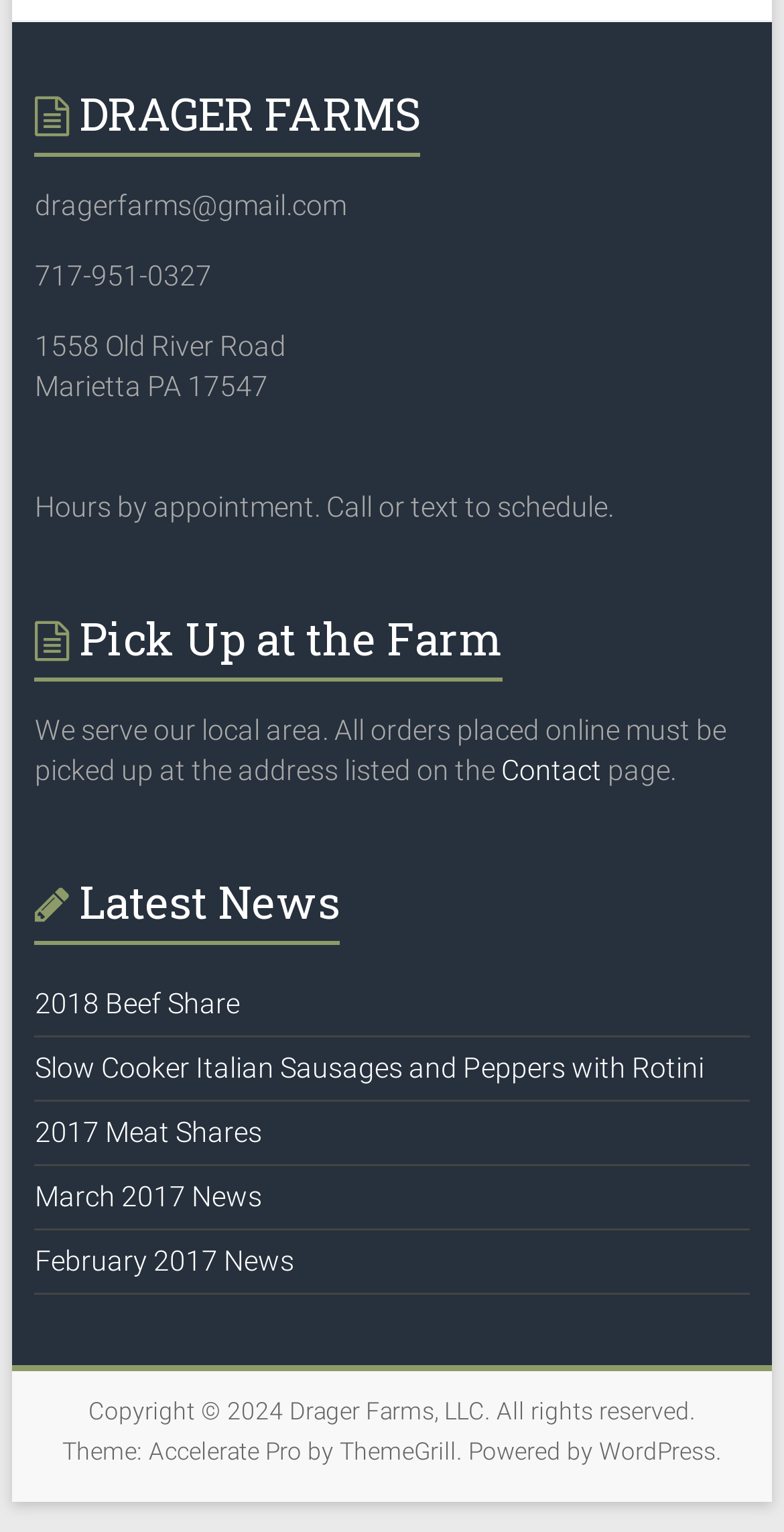What is the latest news article about?
Craft a detailed and extensive response to the question.

The latest news article can be found in the section titled 'Latest News'. The first article listed is about '2018 Beef Share'.